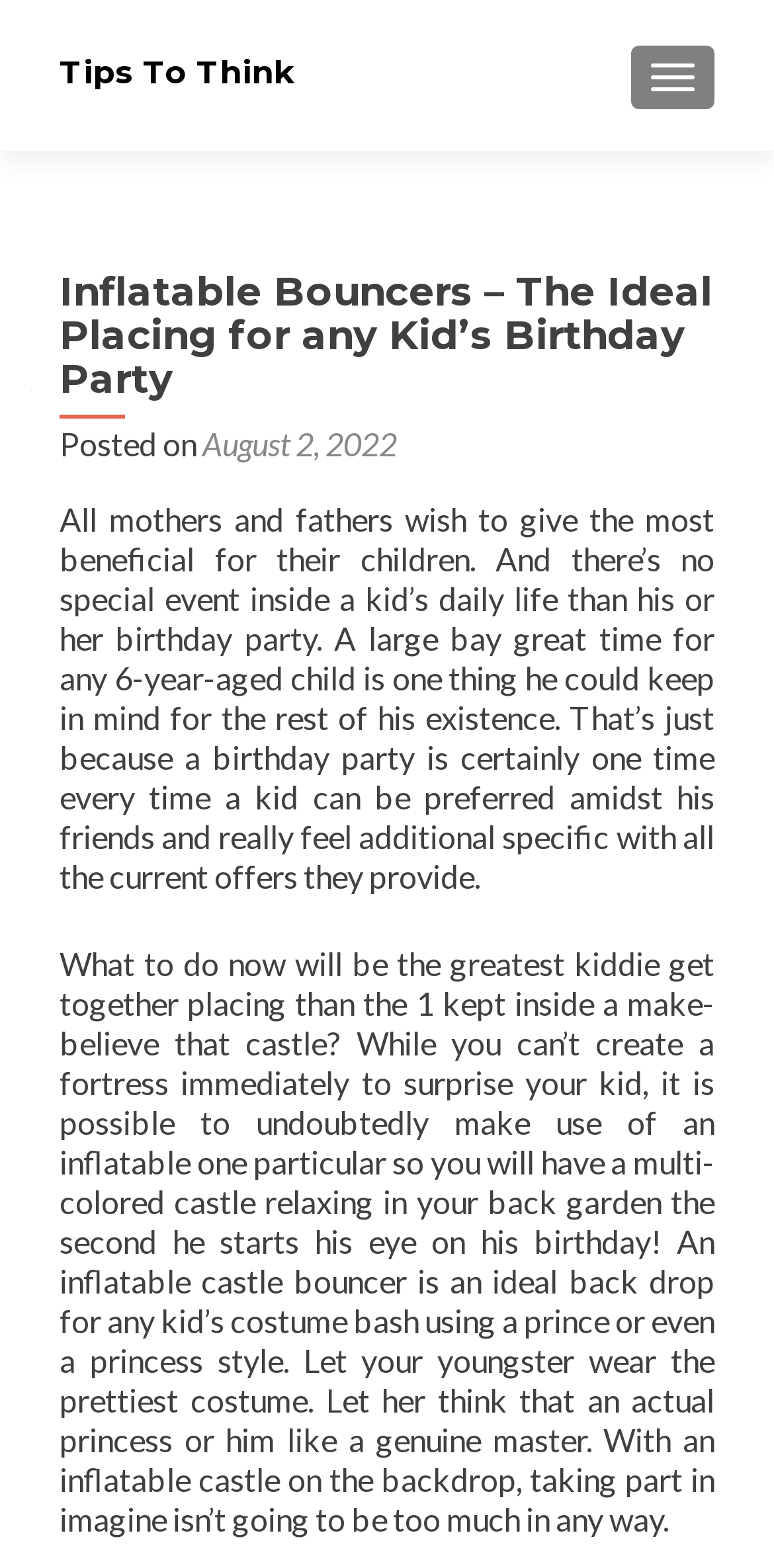When was the article posted?
Using the information presented in the image, please offer a detailed response to the question.

The webpage contains a link 'August 2, 2022' which is a timestamp indicating when the article was posted.